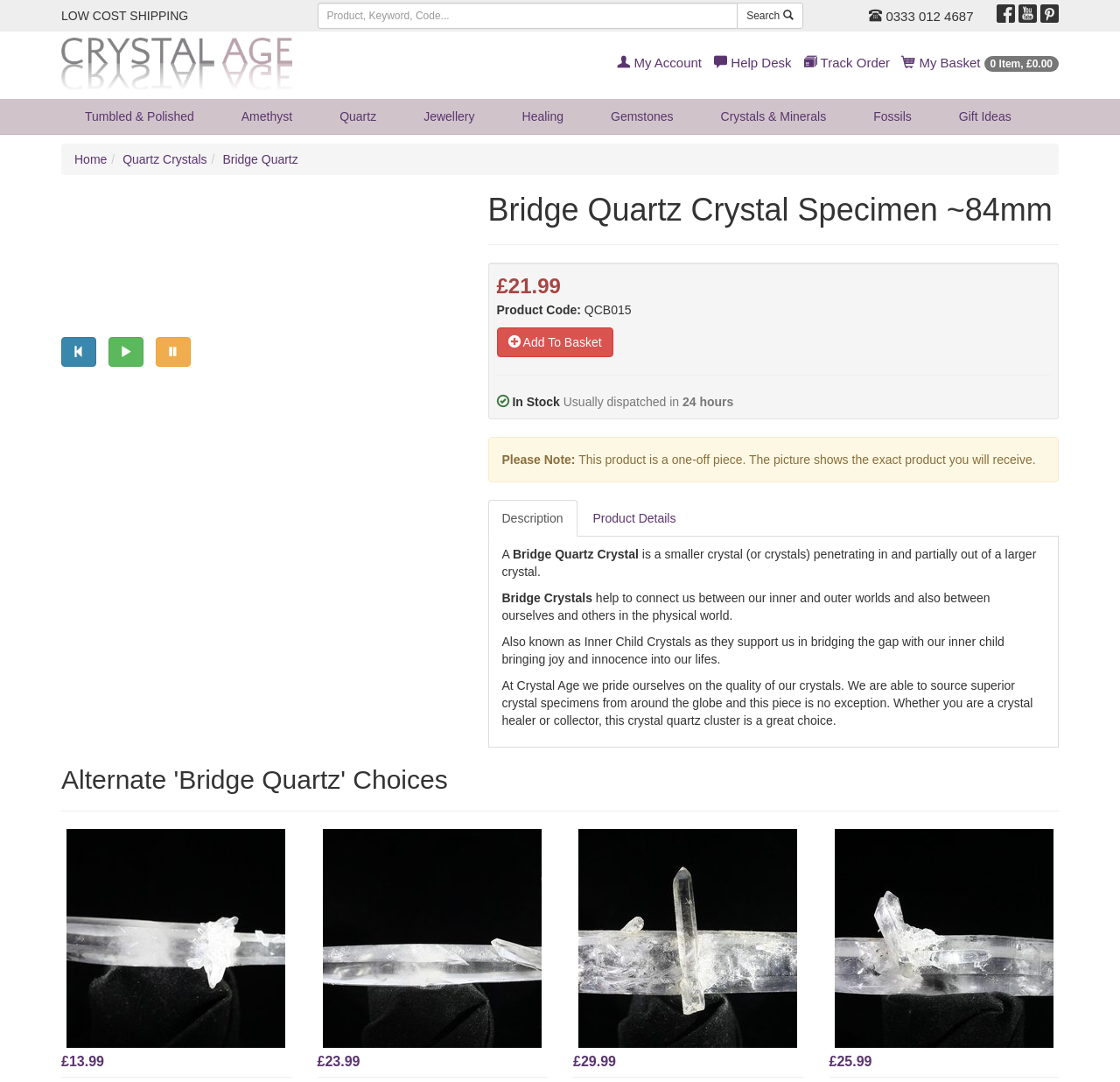Please pinpoint the bounding box coordinates for the region I should click to adhere to this instruction: "Contact us".

[0.776, 0.008, 0.869, 0.022]